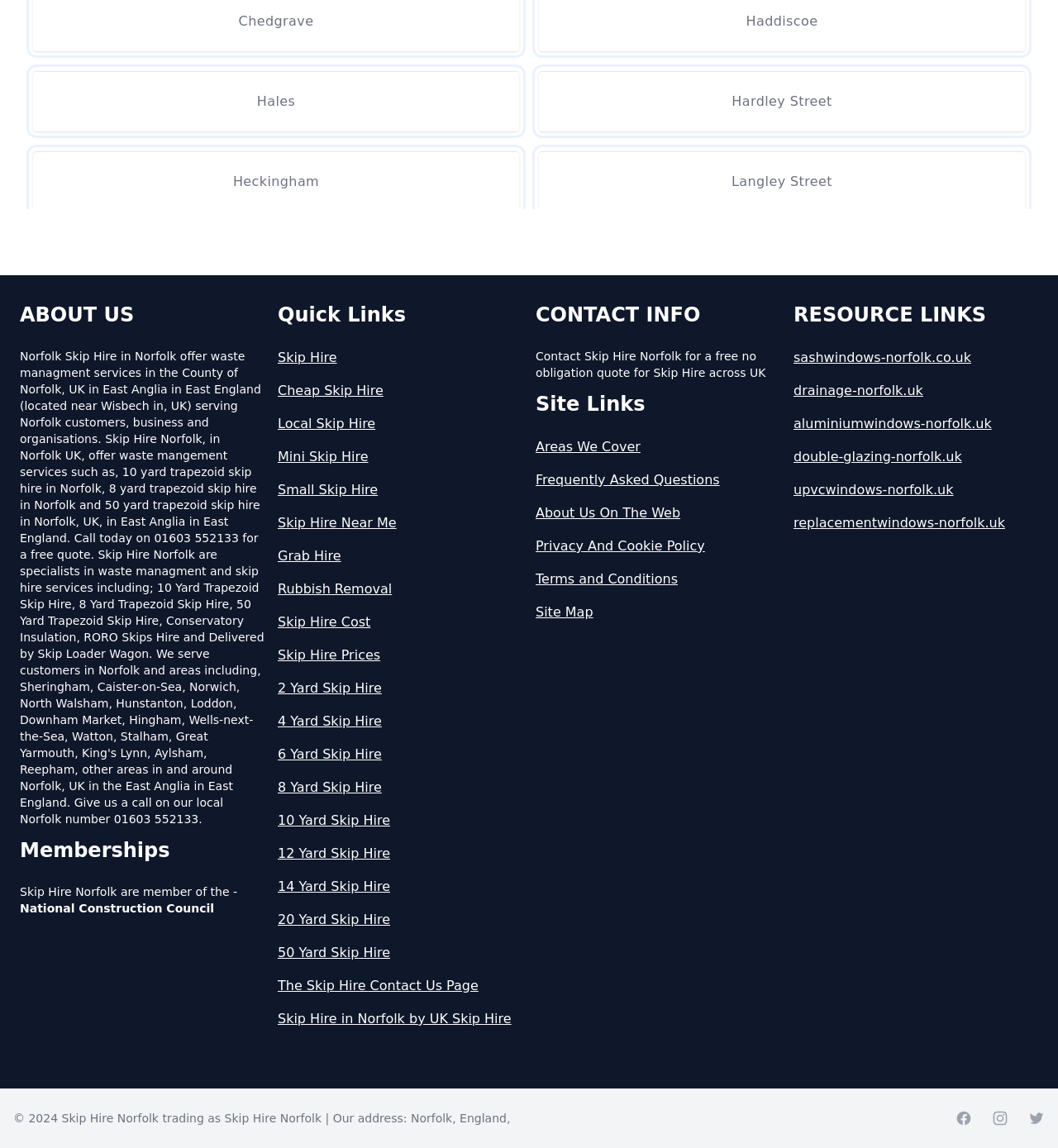Please locate the clickable area by providing the bounding box coordinates to follow this instruction: "Visit the 'Areas We Cover' page".

[0.506, 0.381, 0.738, 0.398]